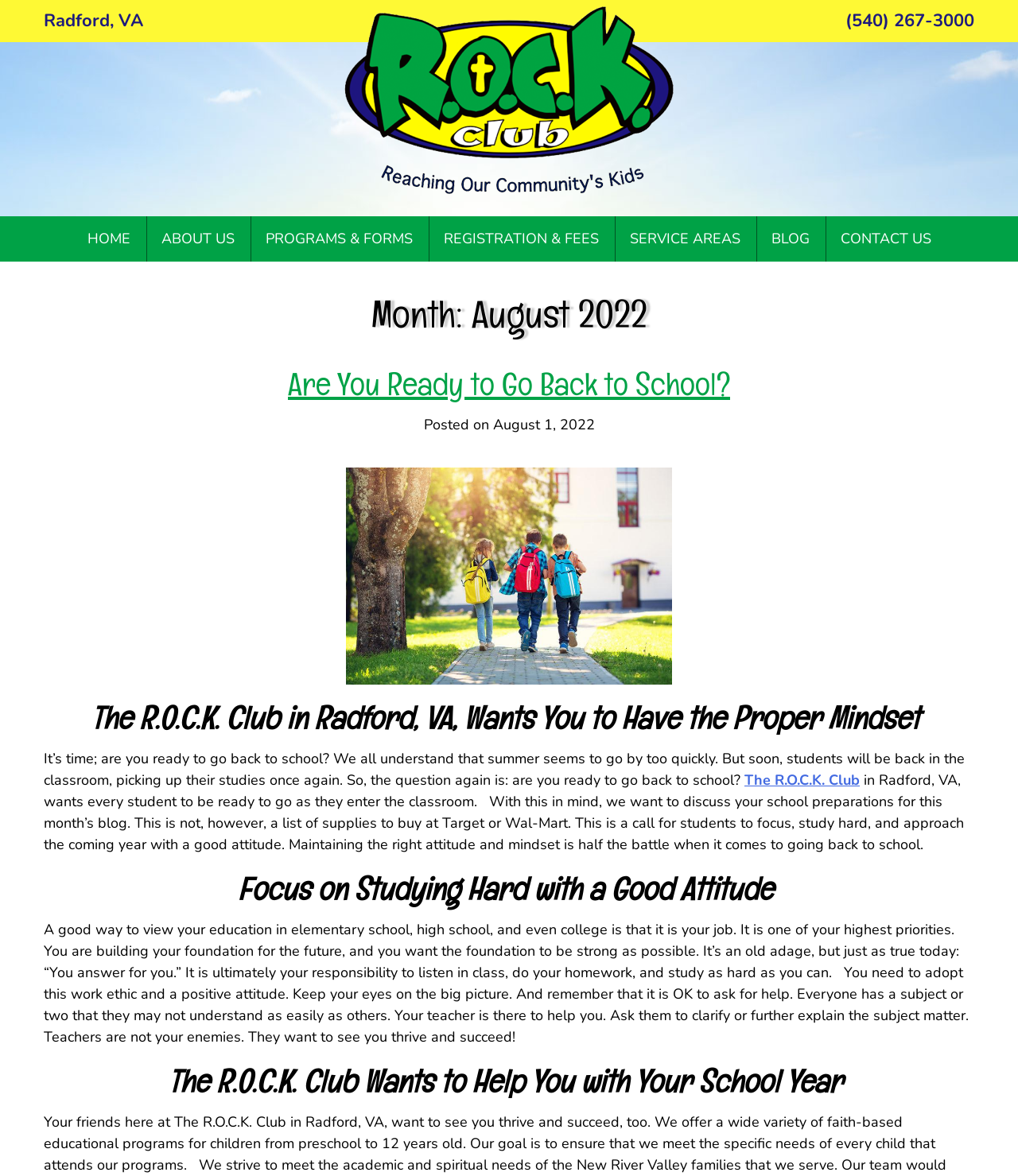Please determine the primary heading and provide its text.

Month: August 2022